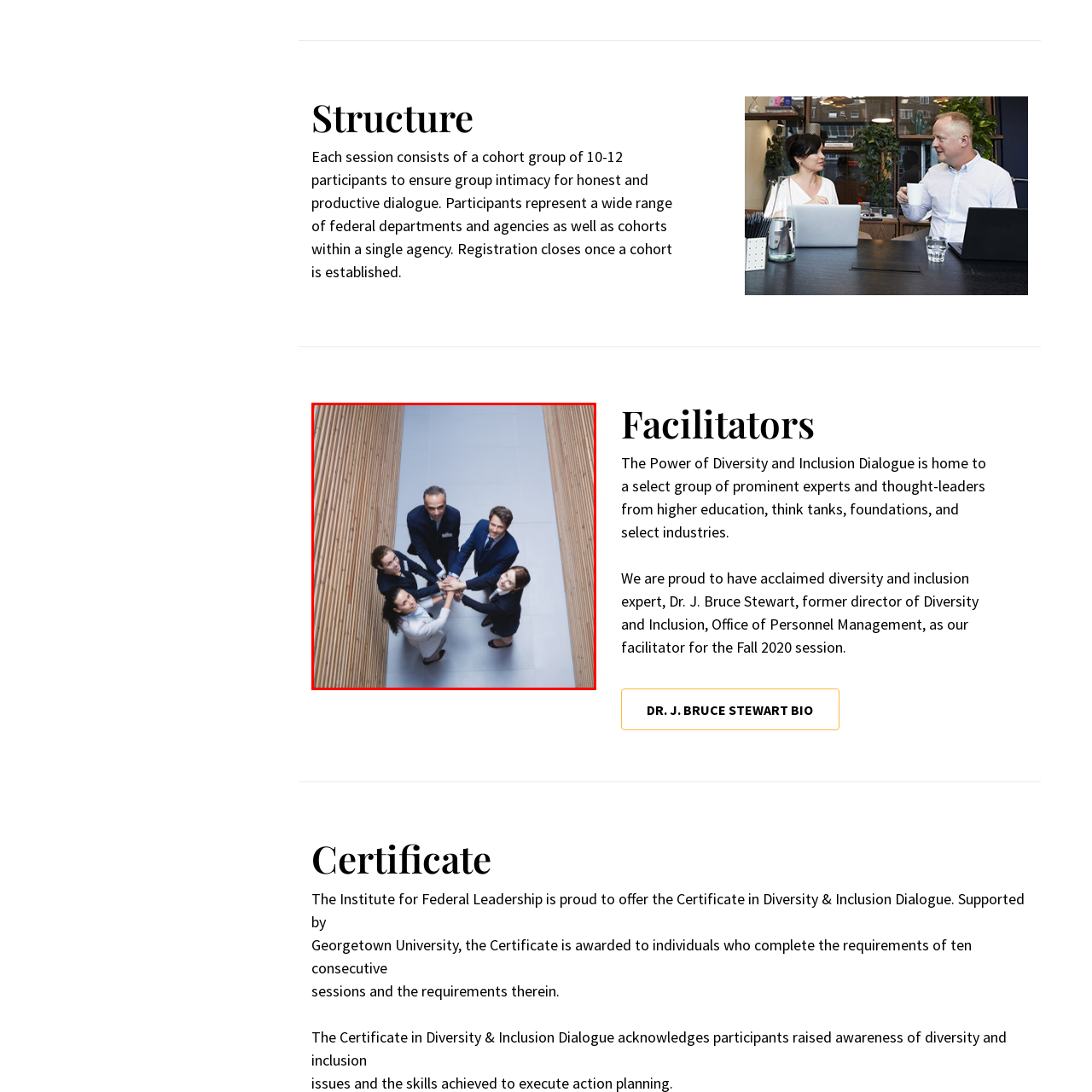Craft a detailed and vivid caption for the image that is highlighted by the red frame.

The image captures a group of five professionals in business attire gathered in a collaborative and supportive manner. They are positioned in a modern, minimally designed corridor with wooden paneling on the walls, creating an inviting and warm atmosphere. From an overhead perspective, the participants appear to be engaged in a symbolic gesture of unity and teamwork, as they join hands in a central pile, suggesting a commitment to collaboration and mutual support. The expressions on their faces convey determination and positivity, reflecting the essence of effective teamwork in a professional setting. This visual representation aligns with themes of diversity and inclusion, emphasizing the importance of cooperation among individuals from various backgrounds, as highlighted in the context of the "Certificate in Diversity & Inclusion Dialogue" program.